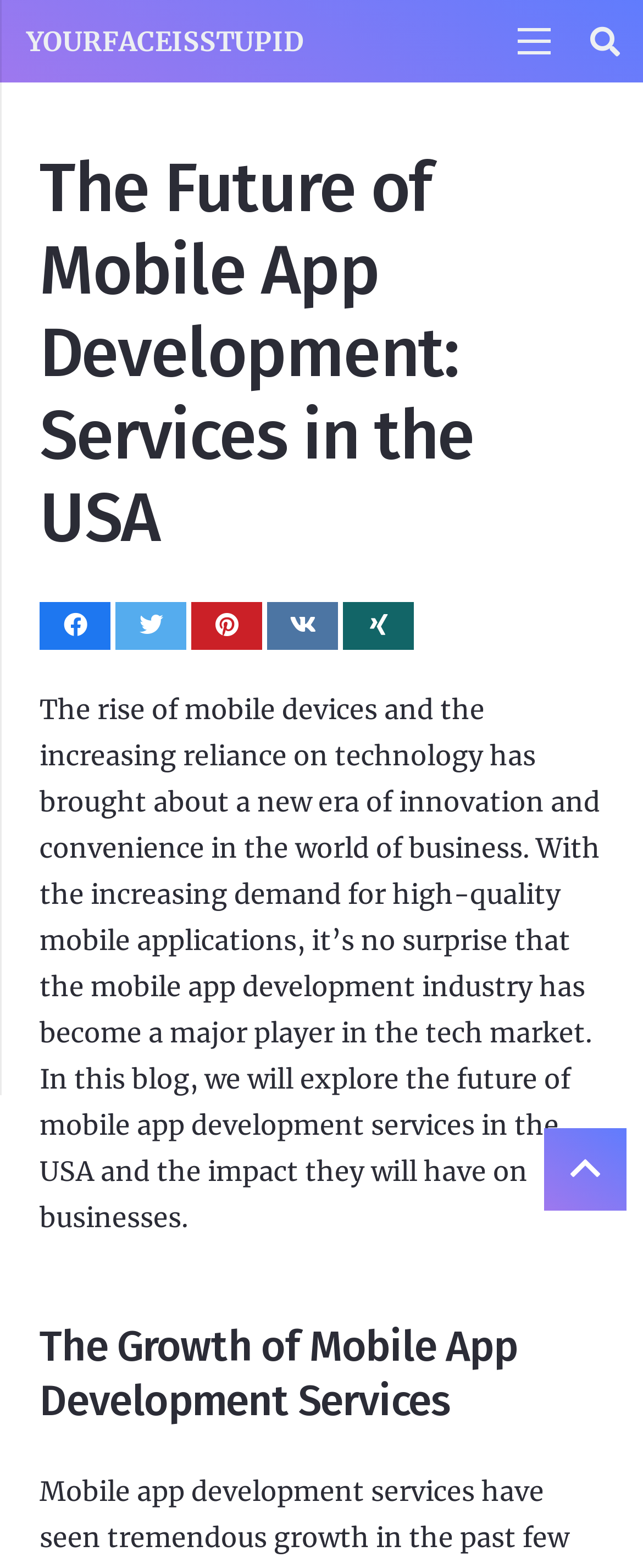Find the bounding box coordinates of the clickable region needed to perform the following instruction: "Read more about the growth of mobile app development services". The coordinates should be provided as four float numbers between 0 and 1, i.e., [left, top, right, bottom].

[0.062, 0.816, 0.938, 0.911]